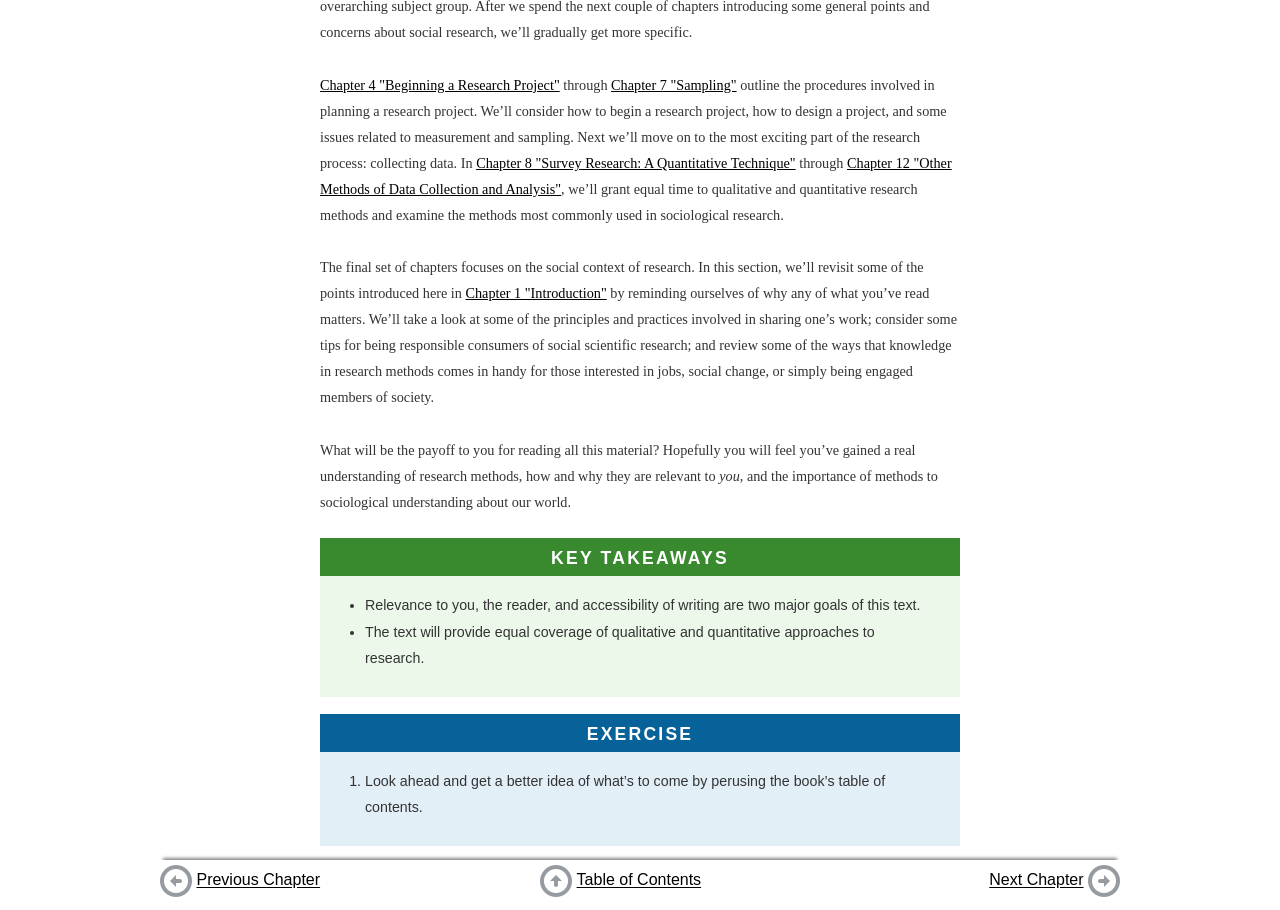What is the main topic of this webpage?
Using the image, provide a detailed and thorough answer to the question.

Based on the content of the webpage, it appears to be discussing research methods in sociology, with chapters on planning a research project, sampling, and data collection and analysis.